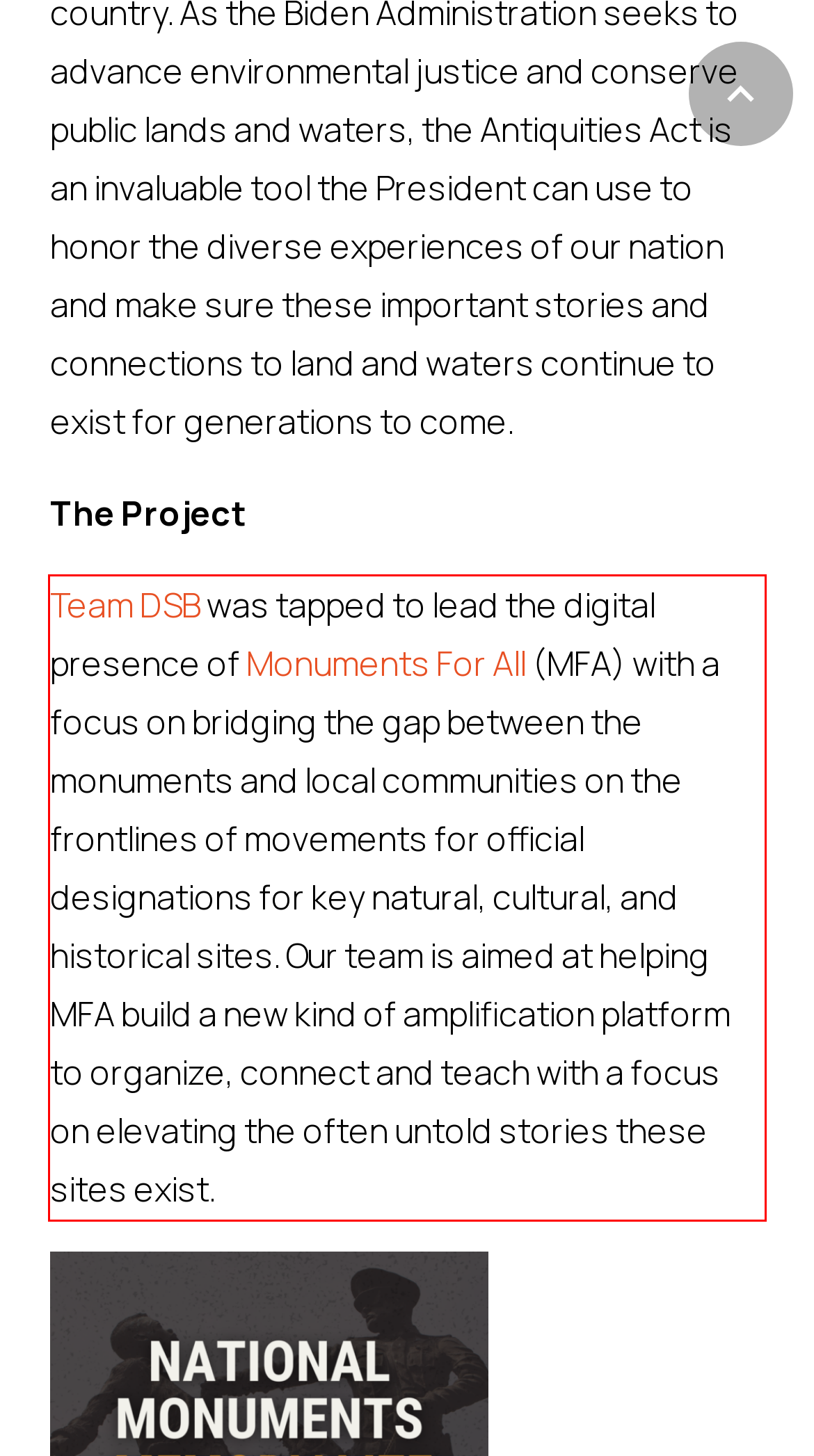Given the screenshot of a webpage, identify the red rectangle bounding box and recognize the text content inside it, generating the extracted text.

Team DSB was tapped to lead the digital presence of Monuments For All (MFA) with a focus on bridging the gap between the monuments and local communities on the frontlines of movements for official designations for key natural, cultural, and historical sites. Our team is aimed at helping MFA build a new kind of amplification platform to organize, connect and teach with a focus on elevating the often untold stories these sites exist.